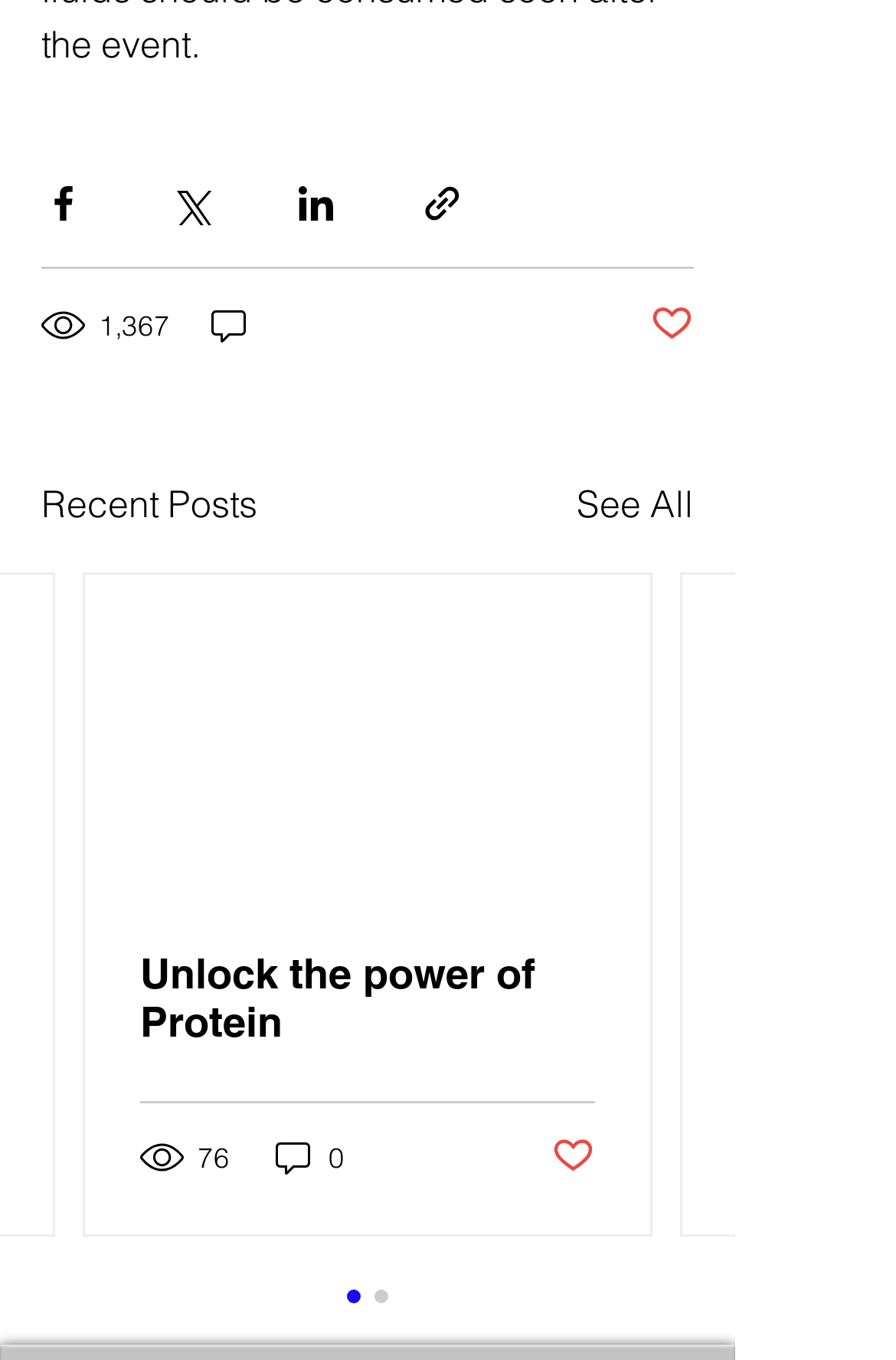What is the purpose of the buttons at the top?
From the screenshot, provide a brief answer in one word or phrase.

Share posts